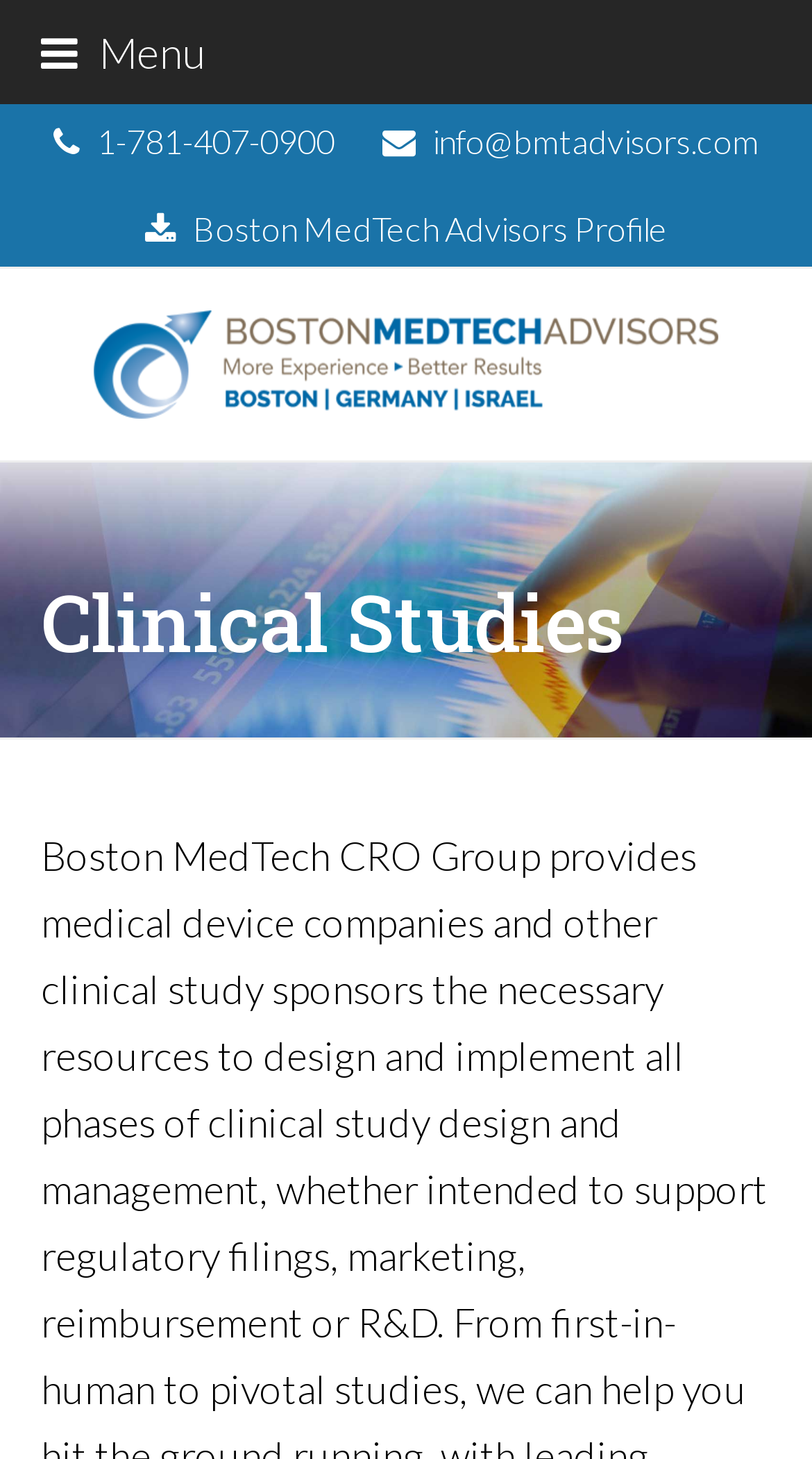Using the format (top-left x, top-left y, bottom-right x, bottom-right y), provide the bounding box coordinates for the described UI element. All values should be floating point numbers between 0 and 1: Boston MedTech Advisors Profile

[0.178, 0.143, 0.822, 0.17]